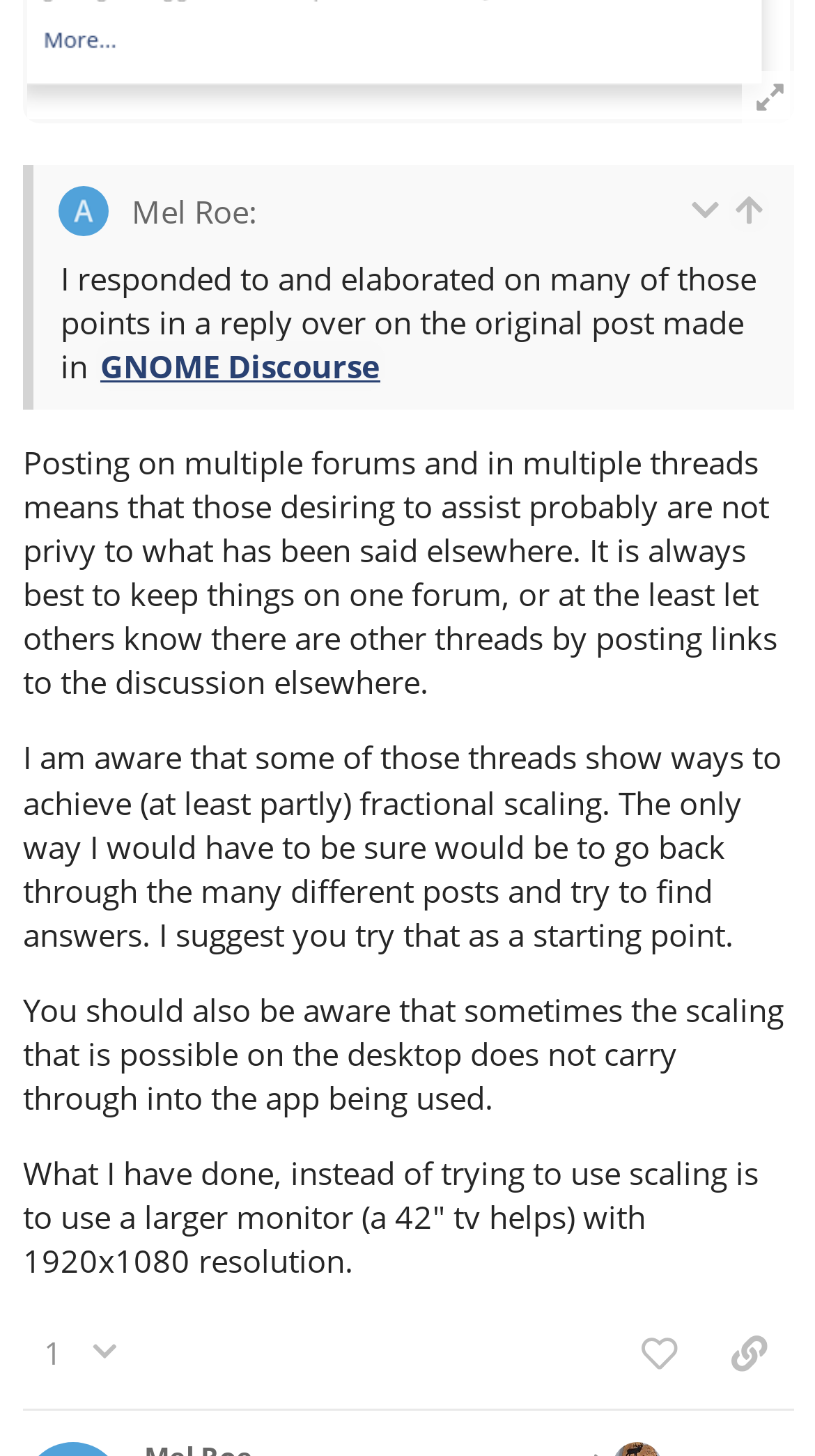When was the topic 'Blurriness in apps when using fractional scaling in f37 / gnome 43 / wayland' created?
Using the image, elaborate on the answer with as much detail as possible.

I found the gridcell element with the heading 'Blurriness in apps when using fractional scaling in f37 / gnome 43 / wayland' and looked at the generic text 'Created: Feb 2, 2023 9:01 pm', which indicates that this topic was created on Feb 2, 2023.